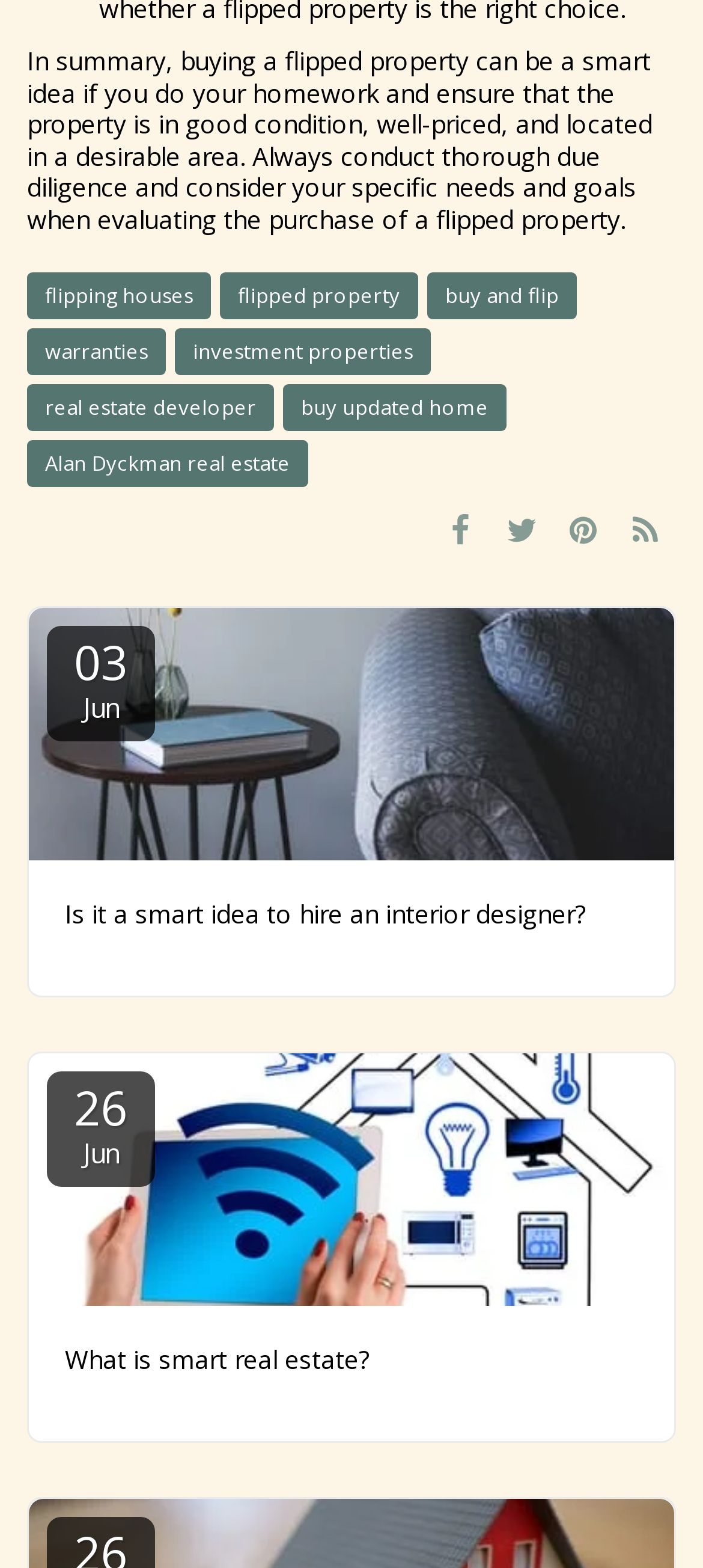Extract the bounding box coordinates of the UI element described by: "flipping houses". The coordinates should include four float numbers ranging from 0 to 1, e.g., [left, top, right, bottom].

[0.038, 0.174, 0.3, 0.204]